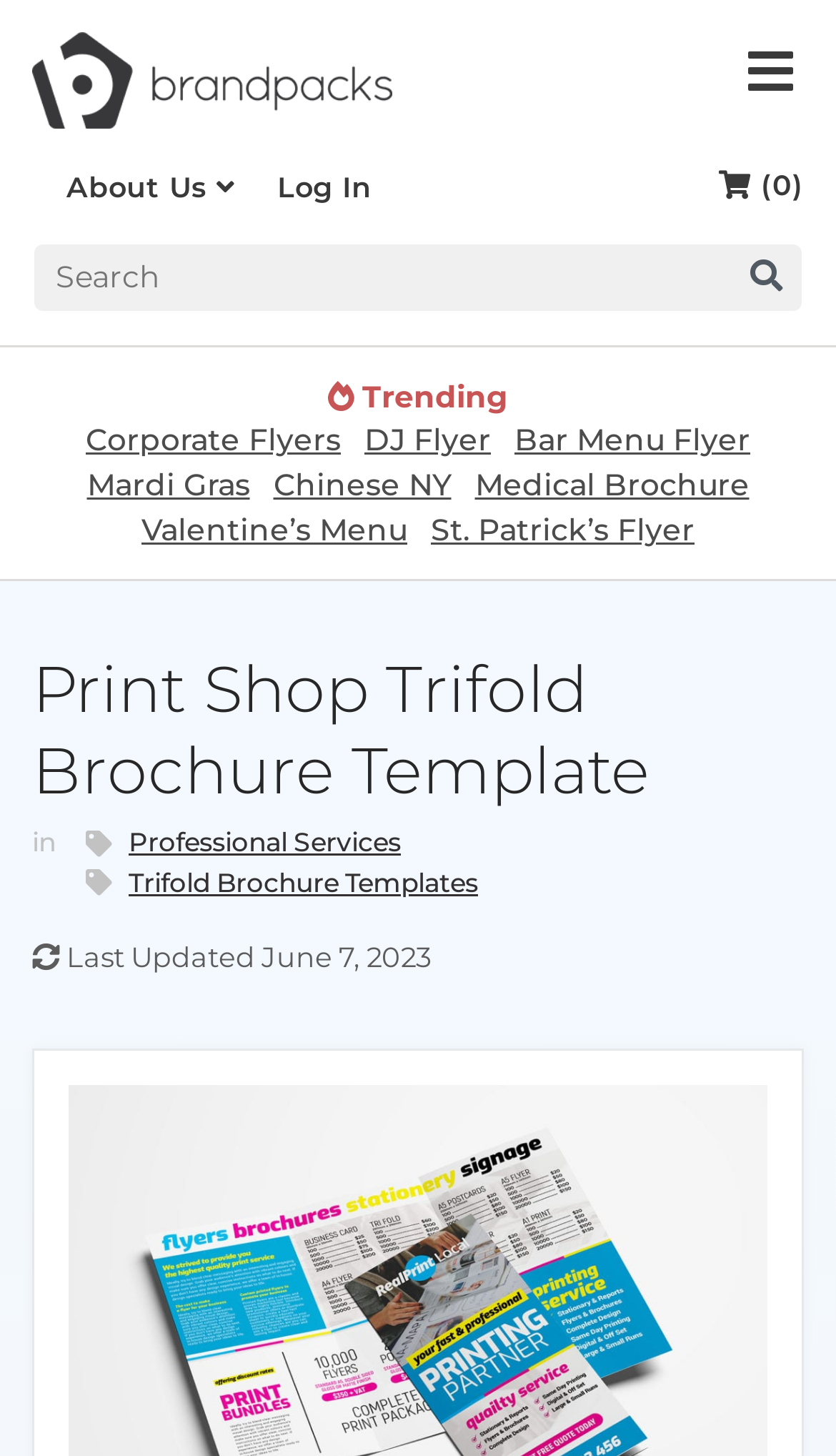Analyze and describe the webpage in a detailed narrative.

This webpage is about a print shop trifold brochure template for Photoshop and Illustrator. At the top left corner, there is a logo of BrandPacks, which is a dark-colored image. Next to it, there is a menu button with three horizontal lines. On the top right corner, there are three links: "Checkout (0)" with a shopping cart icon, "About Us" with a person icon, and "Log In". 

Below the top navigation bar, there is a search bar that spans across the entire width of the page. The search bar has a submit button on the right side. 

The main content of the page is divided into two sections. The left section has a heading "Trending" and lists several links to different types of flyers and brochures, such as corporate flyers, DJ flyers, and medical brochures. 

The right section has a header with the title "Print Shop Trifold Brochure Template" and a brief description. Below the title, there are two links: "Professional Services" and "Trifold Brochure Templates". The page also displays the last updated date, which is June 7, 2023.